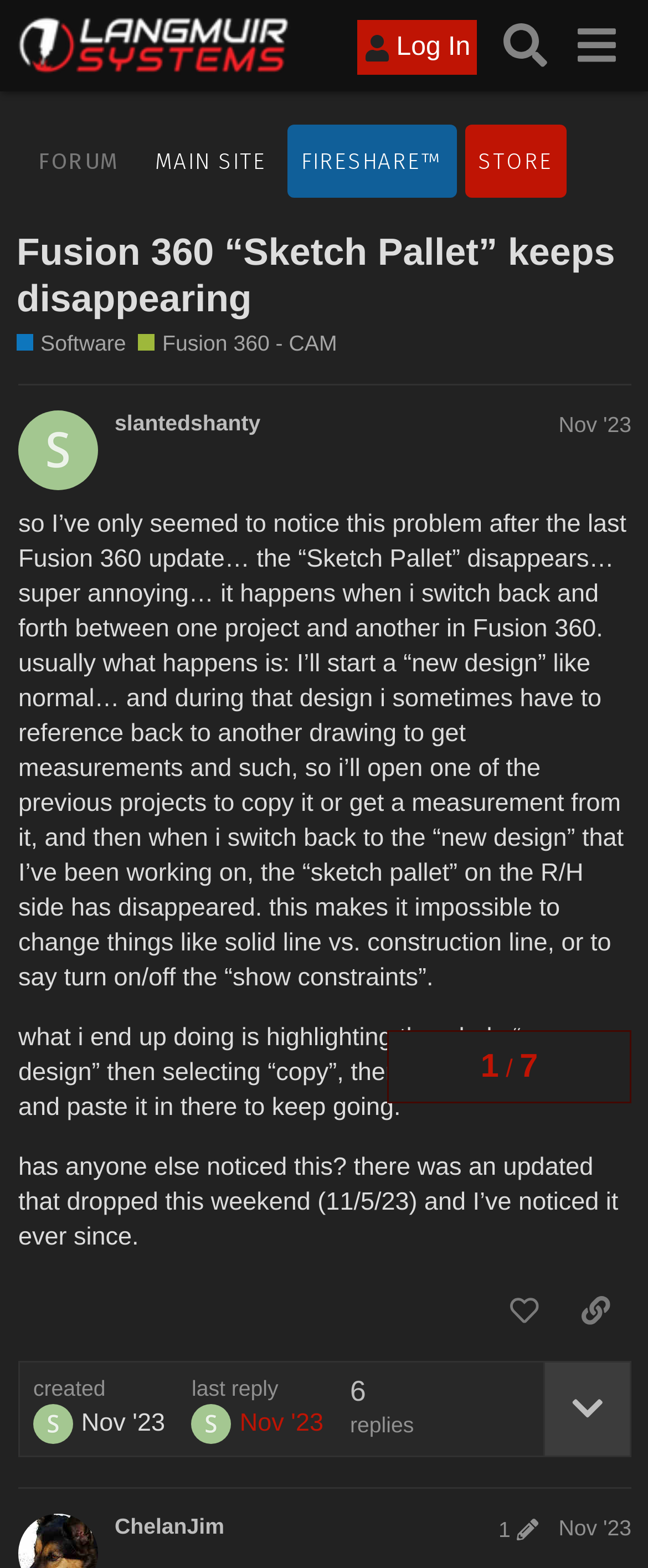Answer the question using only a single word or phrase: 
What is the name of the forum?

Langmuir Systems Forum